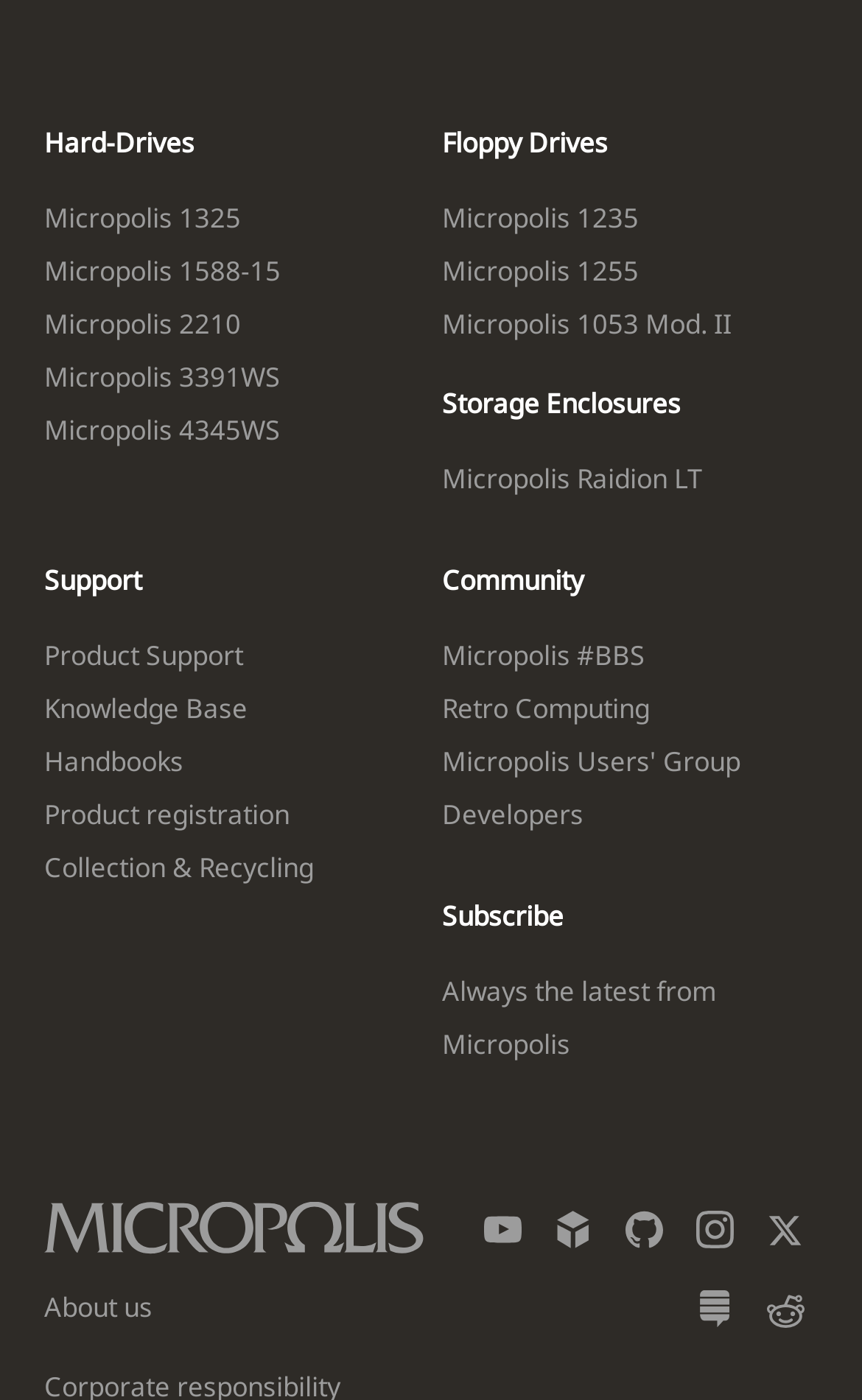Identify the bounding box for the UI element described as: "Always the latest from Micropolis". The coordinates should be four float numbers between 0 and 1, i.e., [left, top, right, bottom].

[0.513, 0.695, 0.831, 0.759]